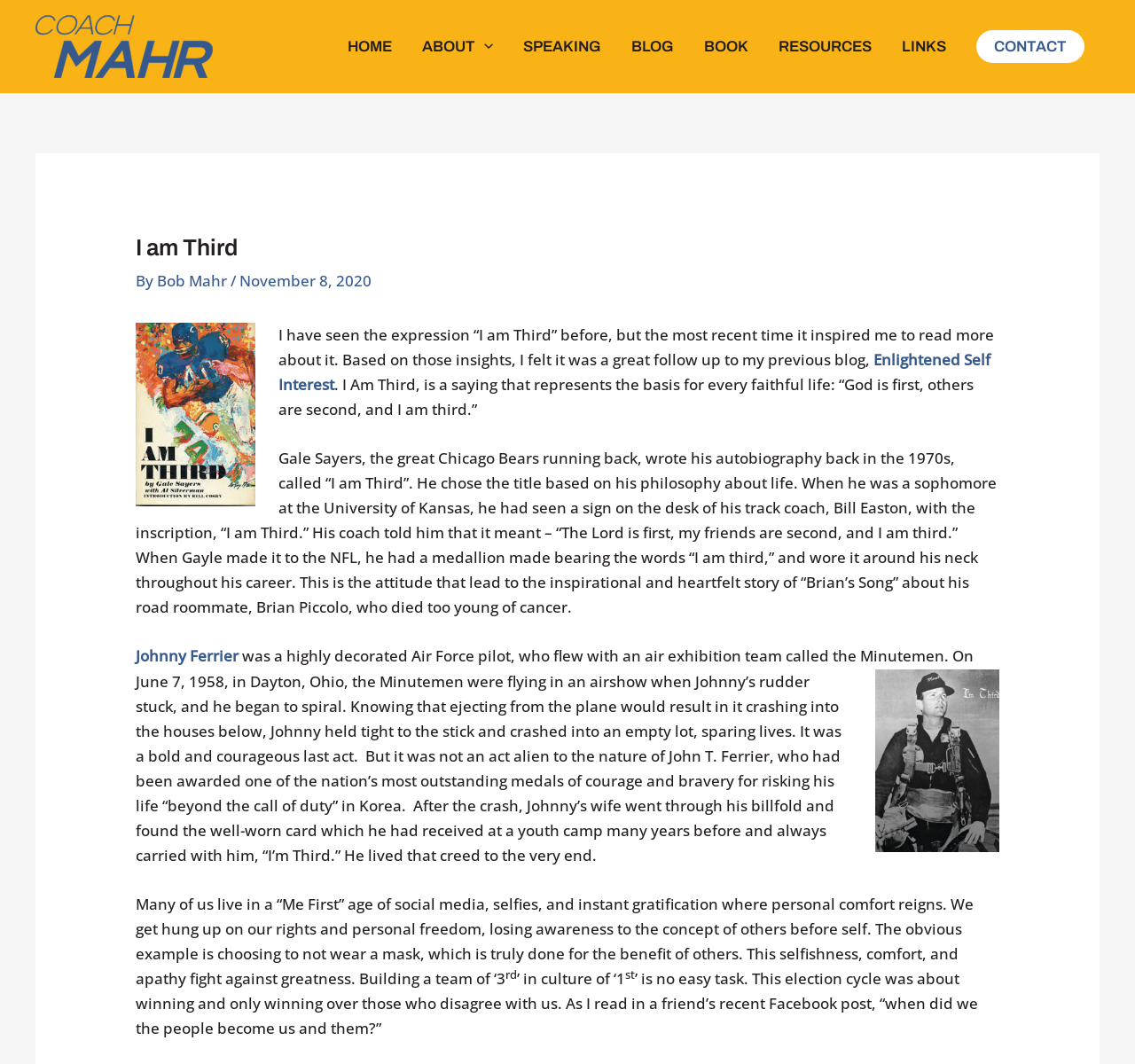Give a comprehensive overview of the webpage, including key elements.

This webpage is about the concept "I am Third" and its significance in life. At the top, there is a navigation bar with links to different sections of the website, including "HOME", "ABOUT", "SPEAKING", "BLOG", "BOOK", "RESOURCES", "LINKS", and "CONTACT". Below the navigation bar, there is a header section with a title "I am Third" and a subtitle "By Bob Mahr" along with the date "November 8, 2020".

The main content of the webpage is a blog post that discusses the concept of "I am Third", which means putting God first, others second, and oneself third. The post mentions how Gale Sayers, a famous football player, wrote an autobiography with this title and how it reflects his philosophy of life. The post also tells the story of Johnny Ferrier, a brave Air Force pilot who sacrificed his life to save others, and how he lived by the creed "I'm Third".

The blog post goes on to discuss how this concept is relevant in today's society, where people often prioritize their own comfort and freedom over the needs of others. It argues that building a team of people who put others before themselves is essential for greatness and that this requires a shift in culture from prioritizing individualism to prioritizing the greater good.

Throughout the webpage, there are several links to other related articles or resources, including "Enlightened Self Interest" and "Brian's Song". There are also several images, including a logo for "Coach Mahr" and an icon for the "Menu Toggle" button.